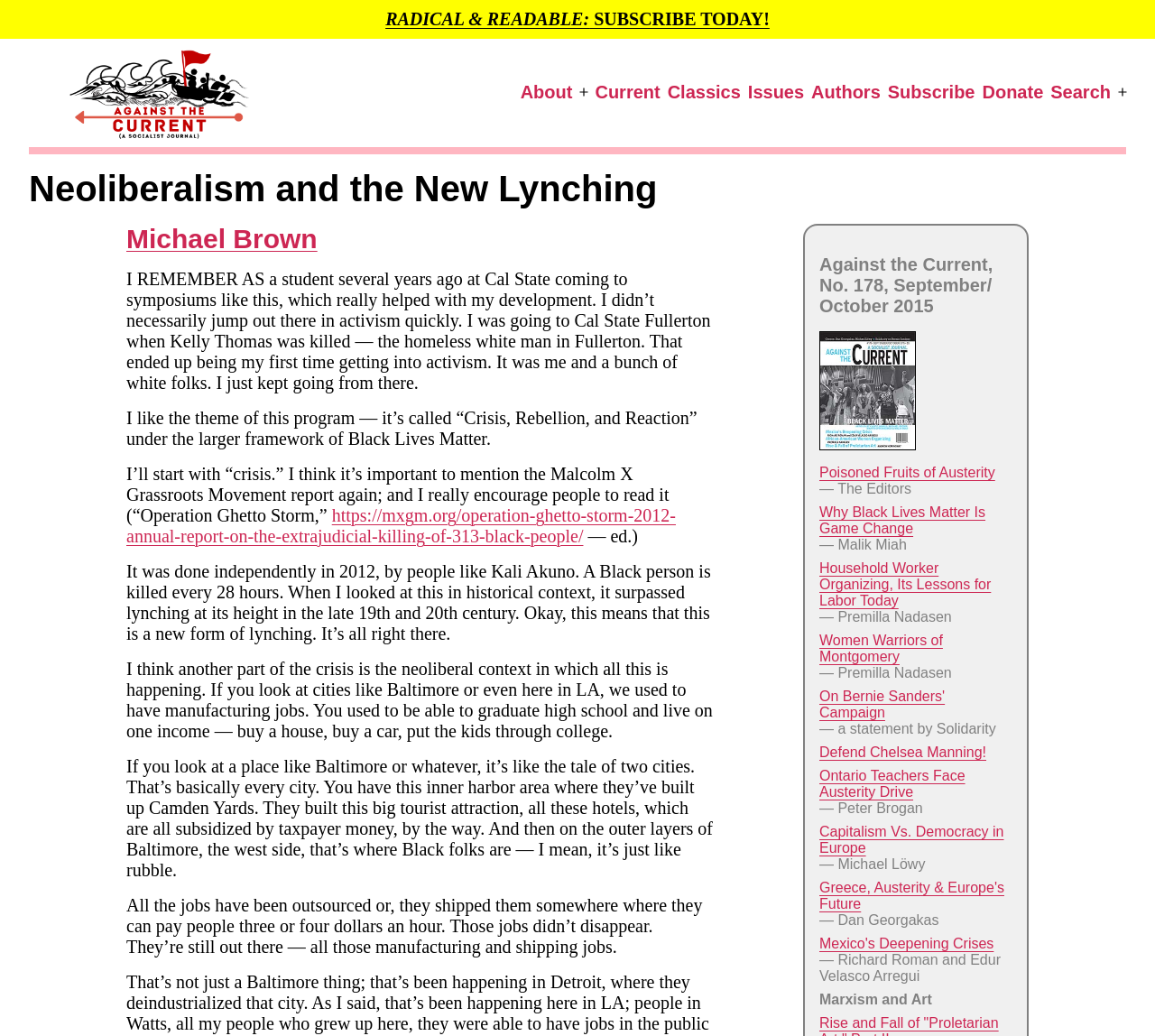Identify the bounding box coordinates of the clickable region necessary to fulfill the following instruction: "Read the article 'Poisoned Fruits of Austerity'". The bounding box coordinates should be four float numbers between 0 and 1, i.e., [left, top, right, bottom].

[0.709, 0.449, 0.862, 0.464]